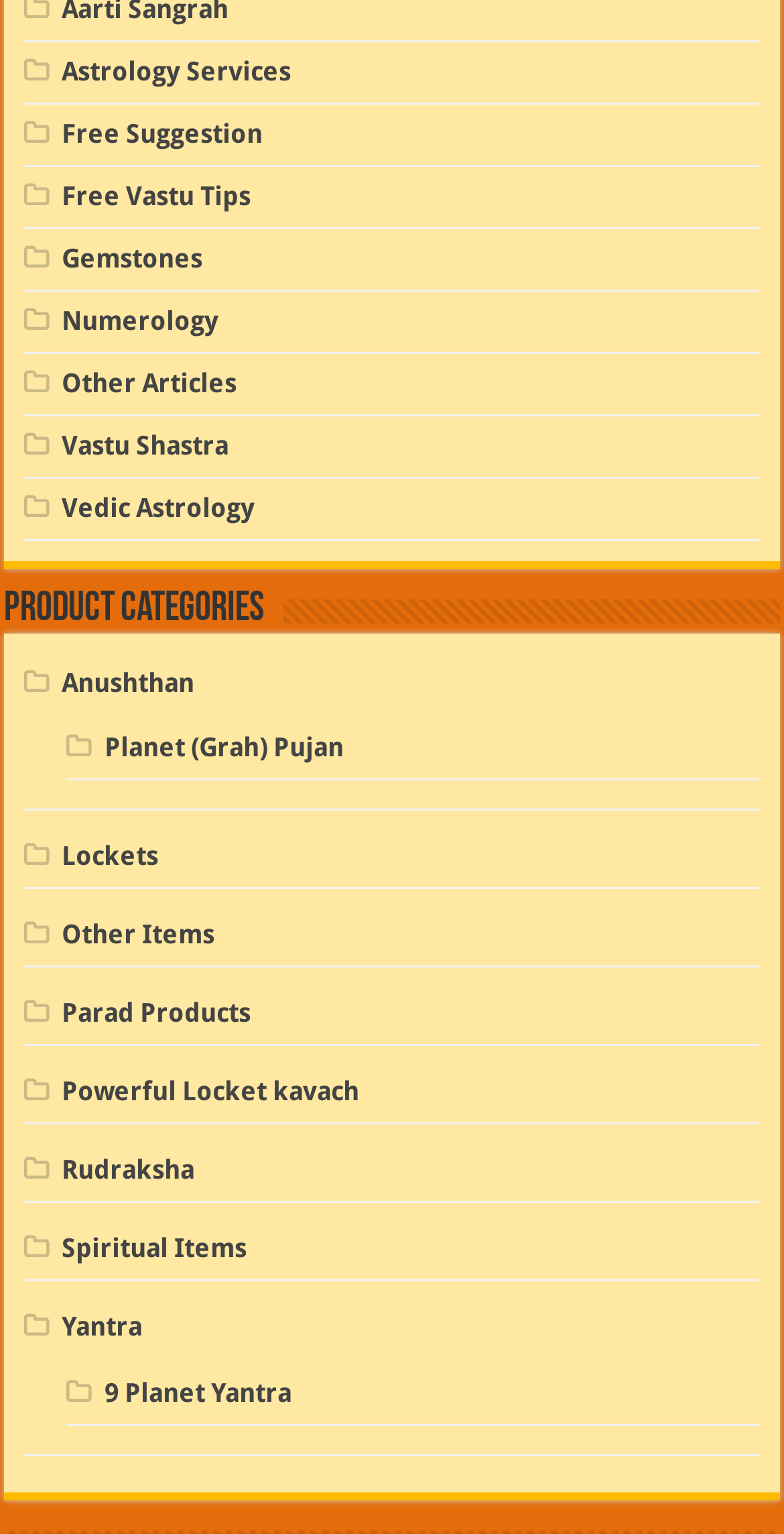Find the bounding box coordinates of the area to click in order to follow the instruction: "Explore Rudraksha".

[0.079, 0.753, 0.248, 0.773]